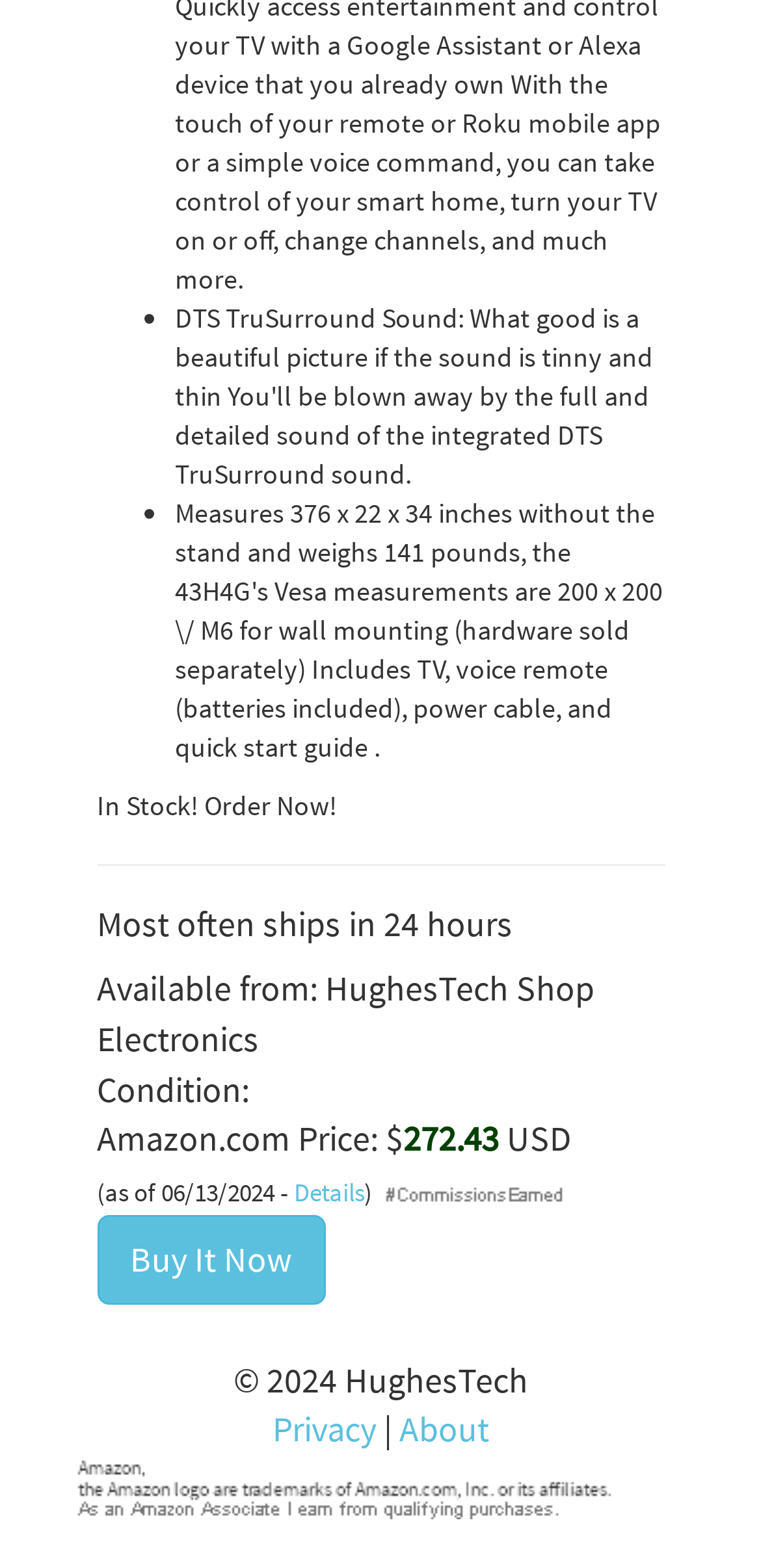Provide a brief response to the question below using a single word or phrase: 
What is the current product status?

In Stock!